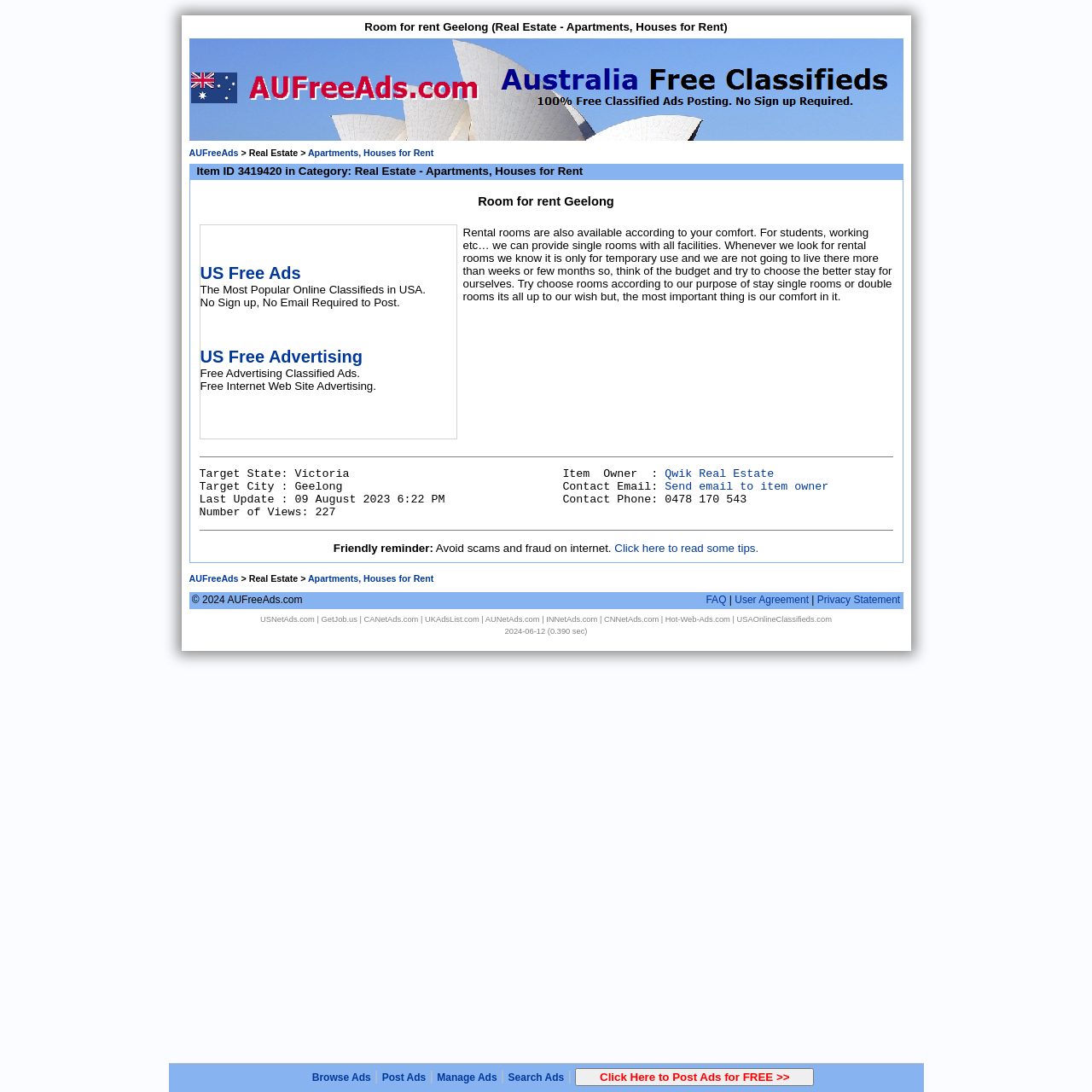How many views does the item have?
Make sure to answer the question with a detailed and comprehensive explanation.

I found the answer by looking at the StaticText 'Number of Views: 227' which is located in the third LayoutTableRow of the LayoutTable.